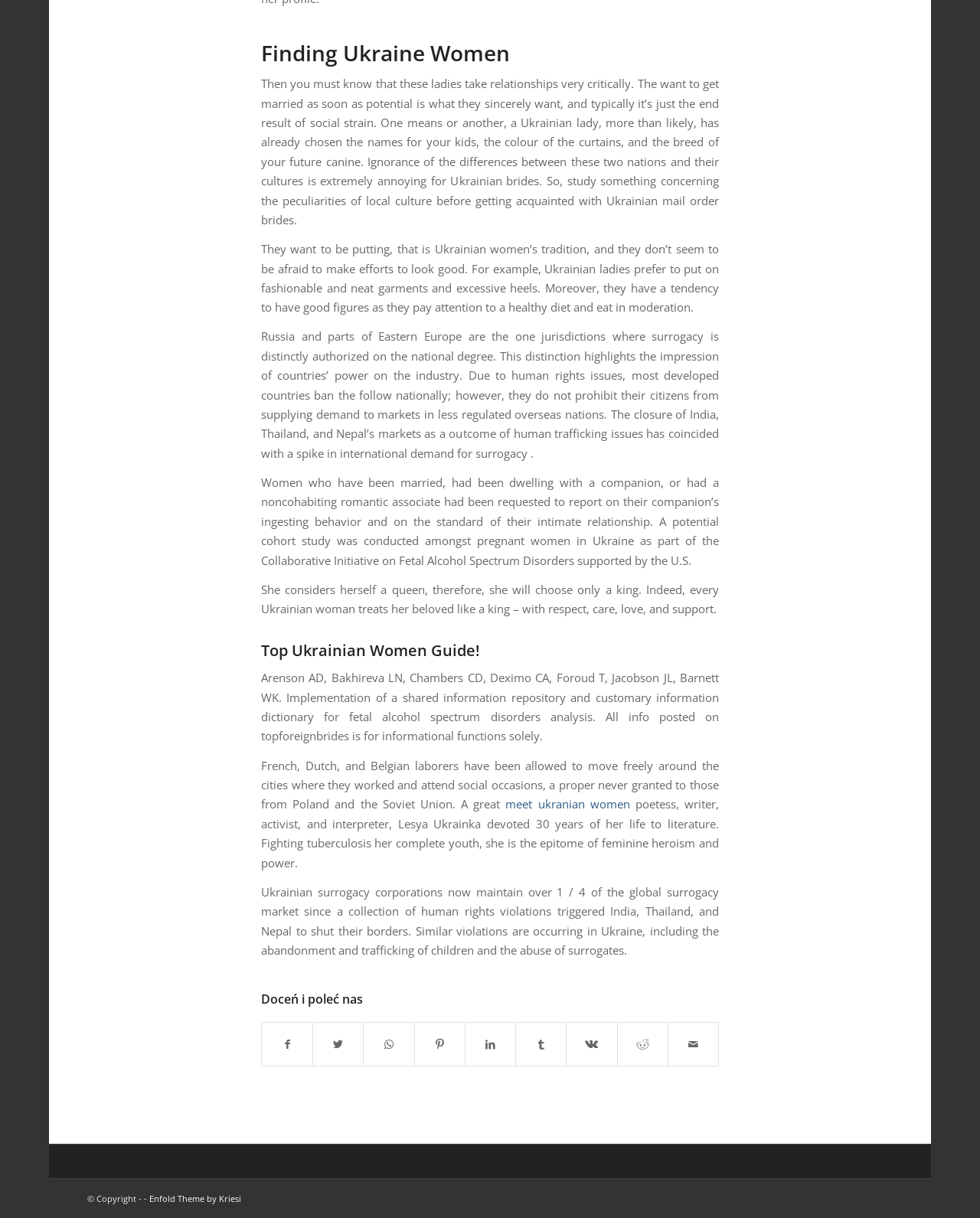Find the bounding box coordinates of the clickable area required to complete the following action: "Check the copyright information".

[0.089, 0.979, 0.147, 0.989]